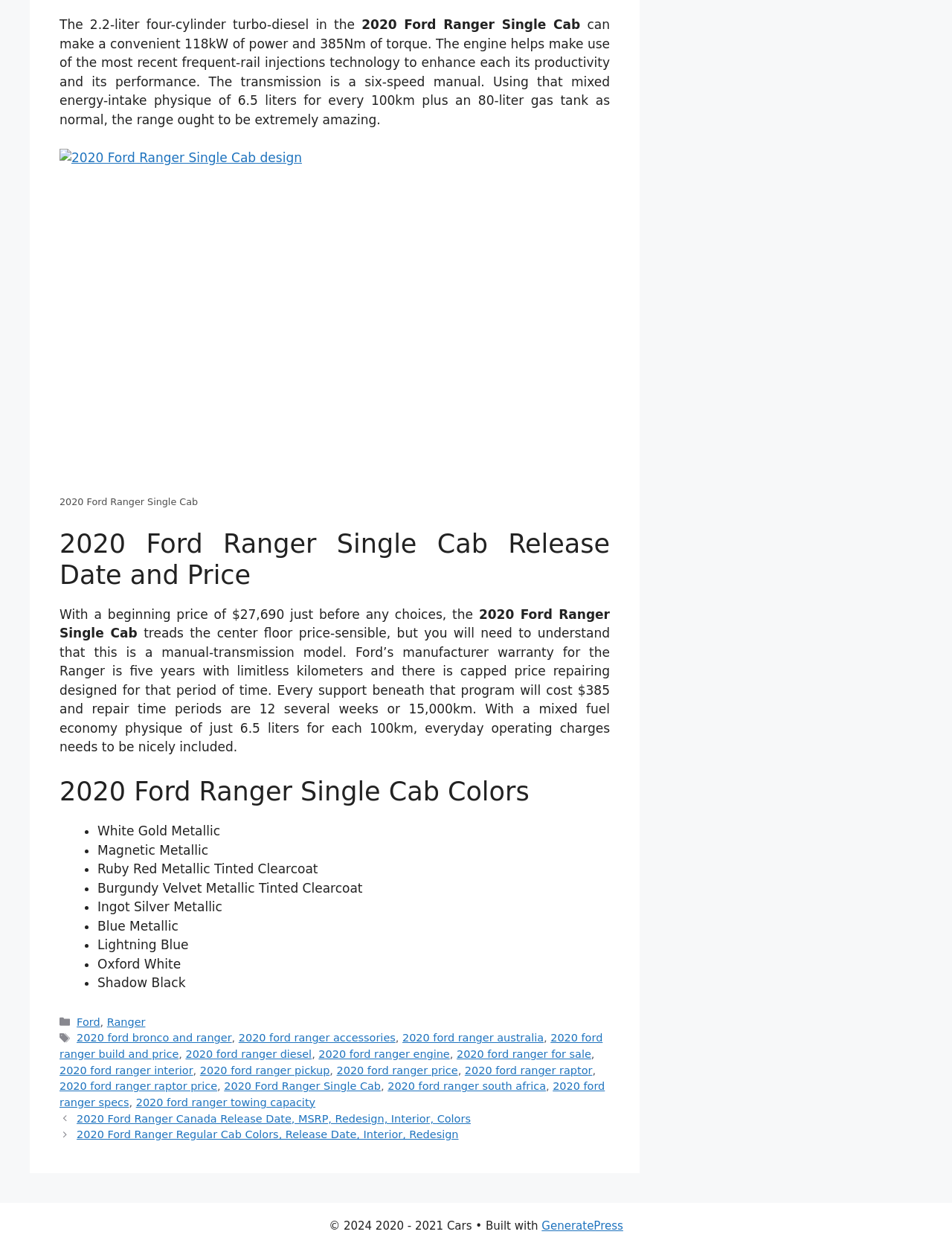Provide the bounding box coordinates of the area you need to click to execute the following instruction: "Check available colors for 2020 Ford Ranger Single Cab".

[0.062, 0.621, 0.641, 0.646]